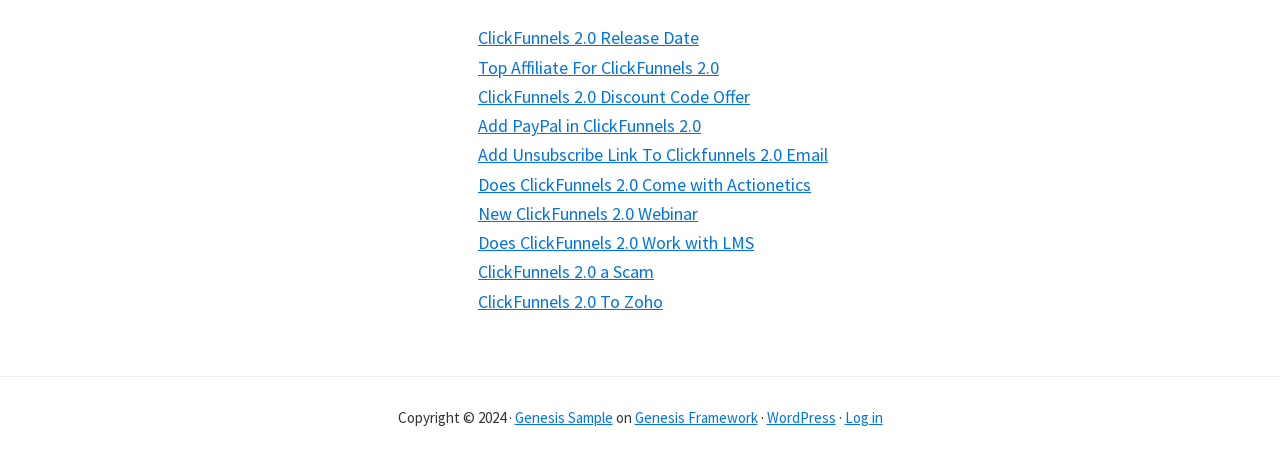Please provide a detailed answer to the question below based on the screenshot: 
What is the purpose of the link with text 'Log in'?

The link element with ID 52 contains the text 'Log in', which suggests that the purpose of this link is to allow users to log in to the website.